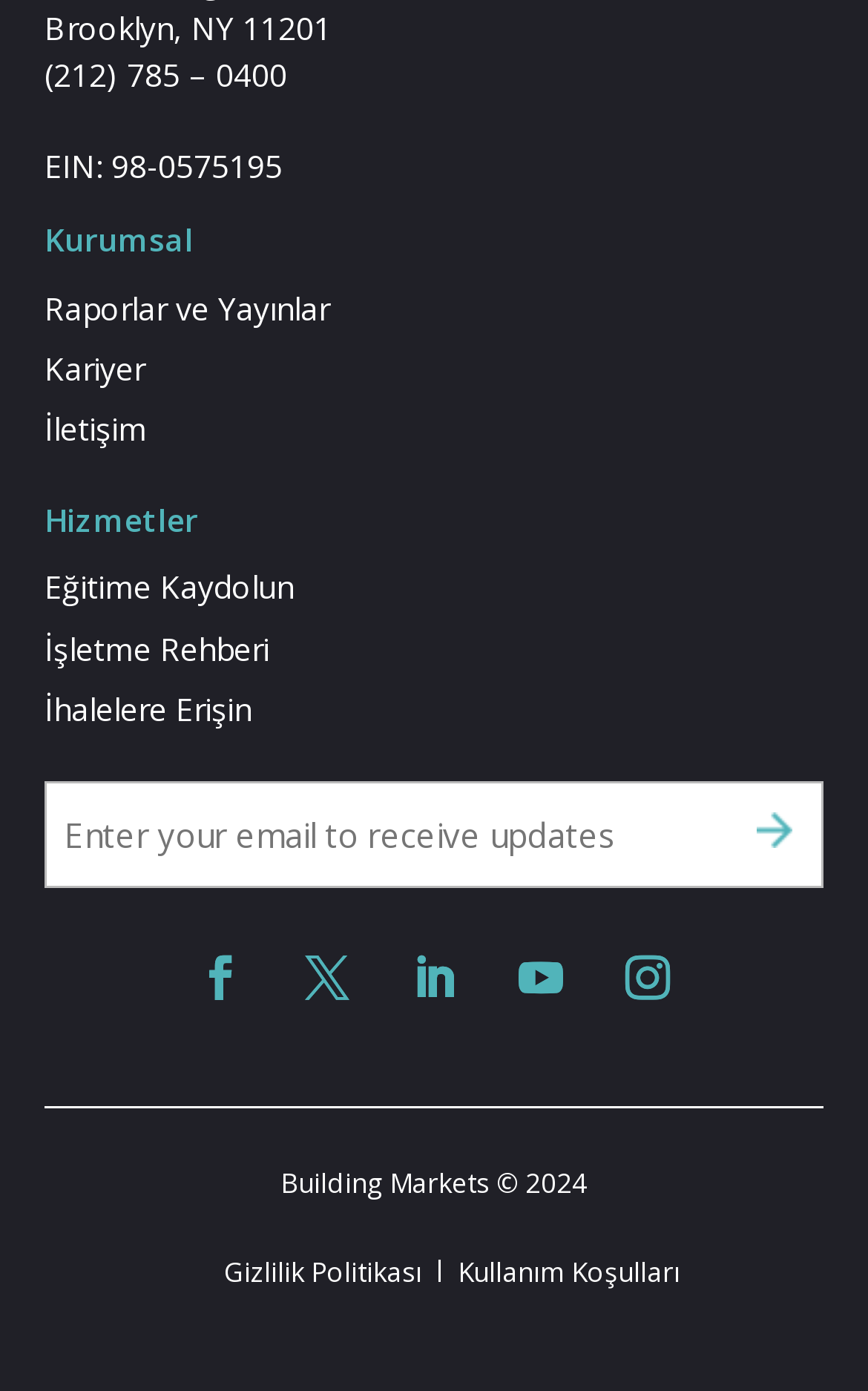Provide a one-word or short-phrase response to the question:
What is the copyright year of the webpage?

2024